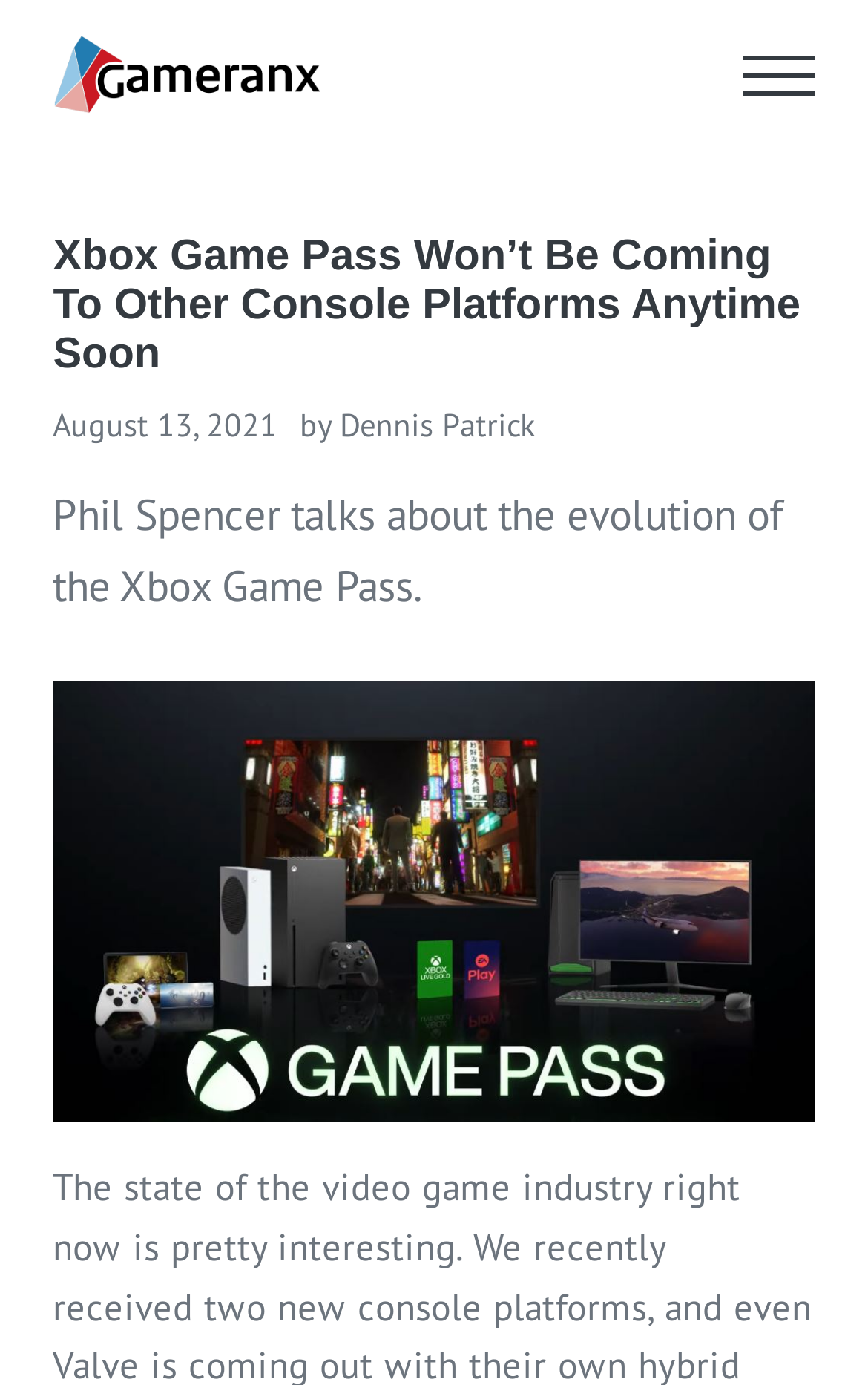Provide a brief response in the form of a single word or phrase:
When was the article published?

August 13, 2021